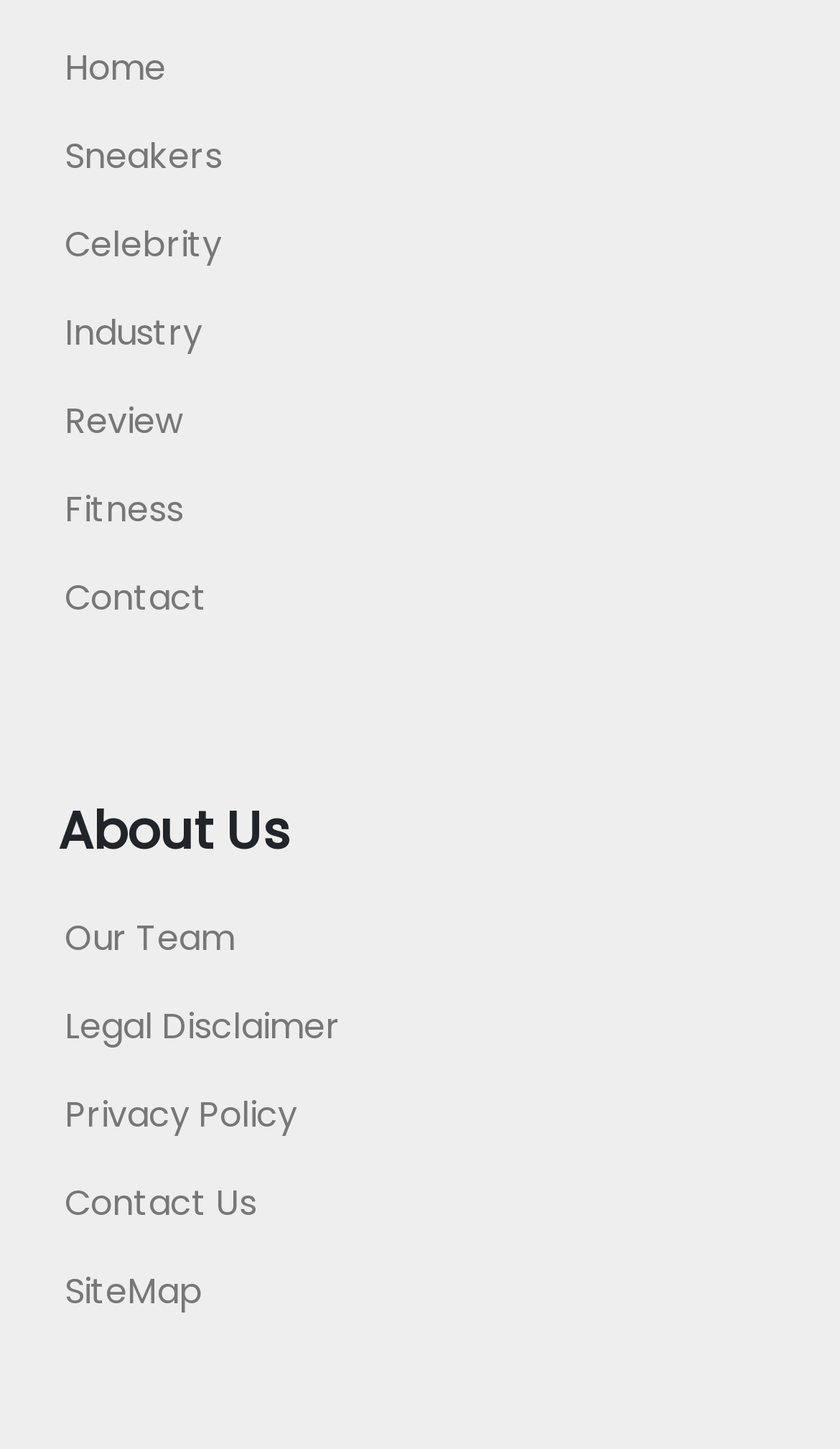Locate the bounding box coordinates of the element that needs to be clicked to carry out the instruction: "go to home page". The coordinates should be given as four float numbers ranging from 0 to 1, i.e., [left, top, right, bottom].

[0.077, 0.03, 0.197, 0.065]